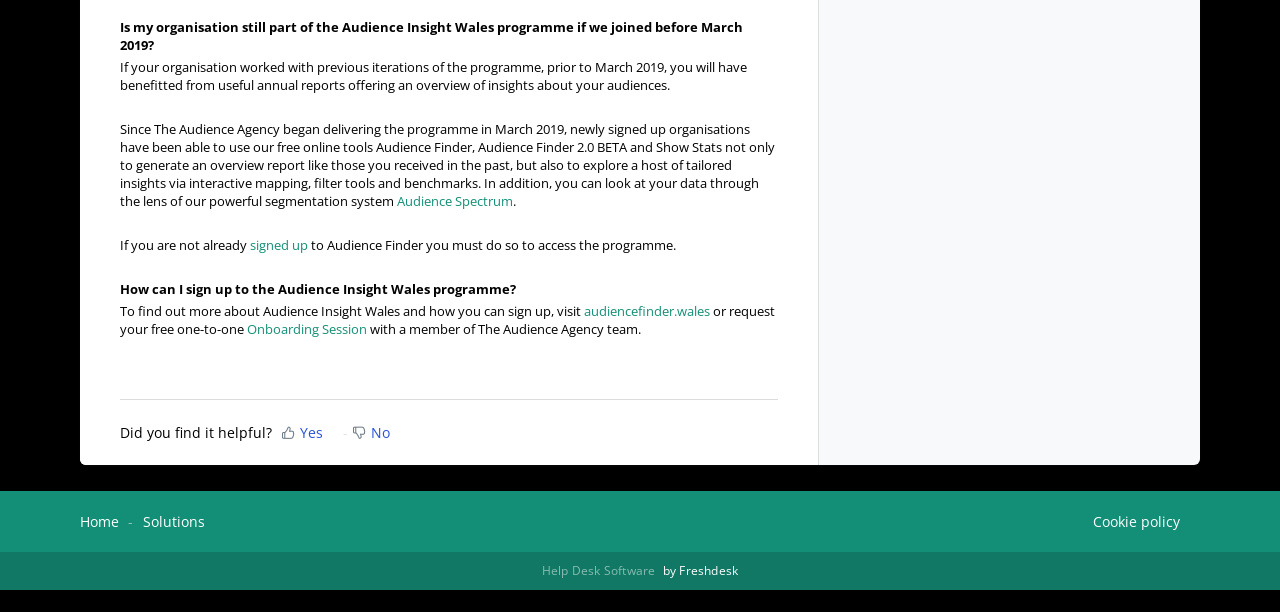Please specify the bounding box coordinates of the clickable section necessary to execute the following command: "Sign up to Audience Finder".

[0.195, 0.386, 0.241, 0.415]